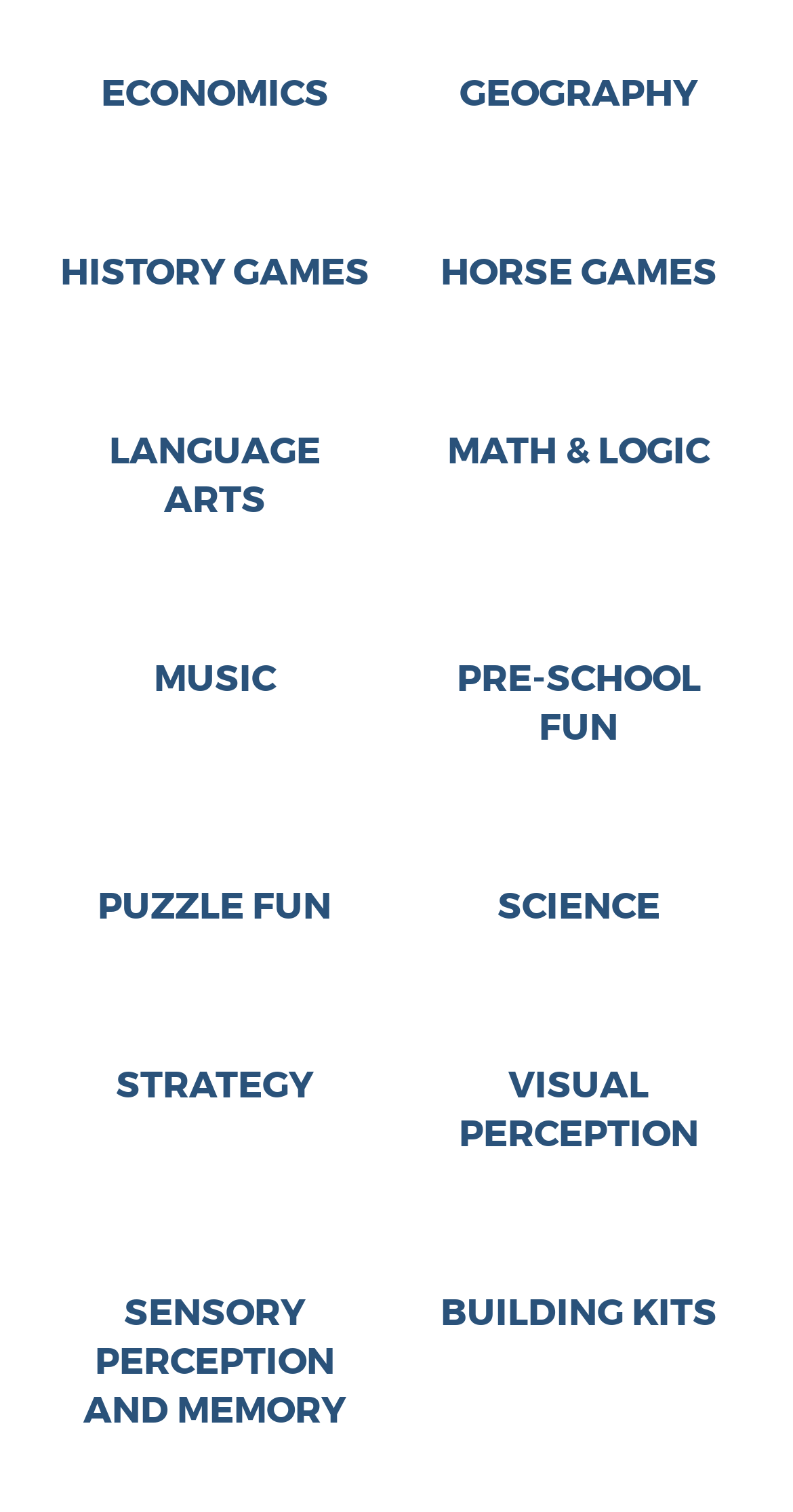Given the webpage screenshot and the description, determine the bounding box coordinates (top-left x, top-left y, bottom-right x, bottom-right y) that define the location of the UI element matching this description: History Games

[0.072, 0.164, 0.469, 0.196]